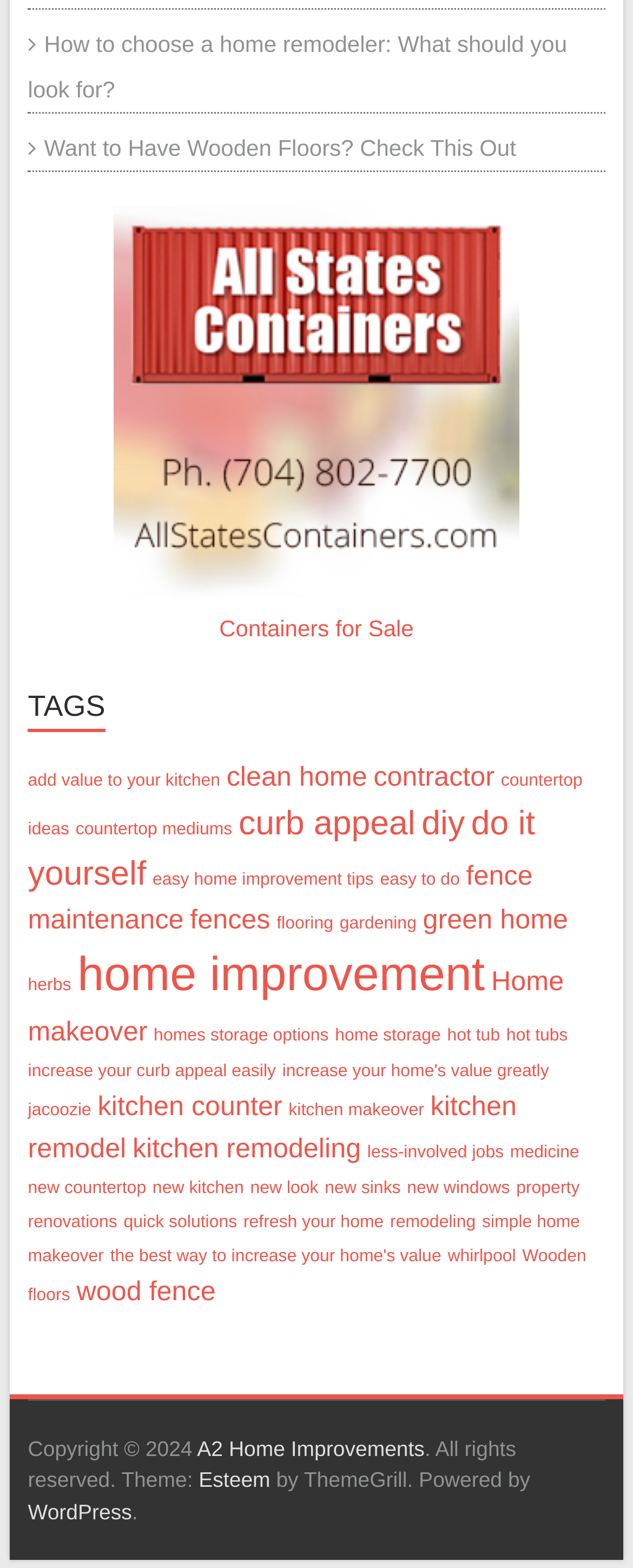Identify the bounding box for the UI element that is described as follows: "easy home improvement tips".

[0.241, 0.555, 0.59, 0.567]